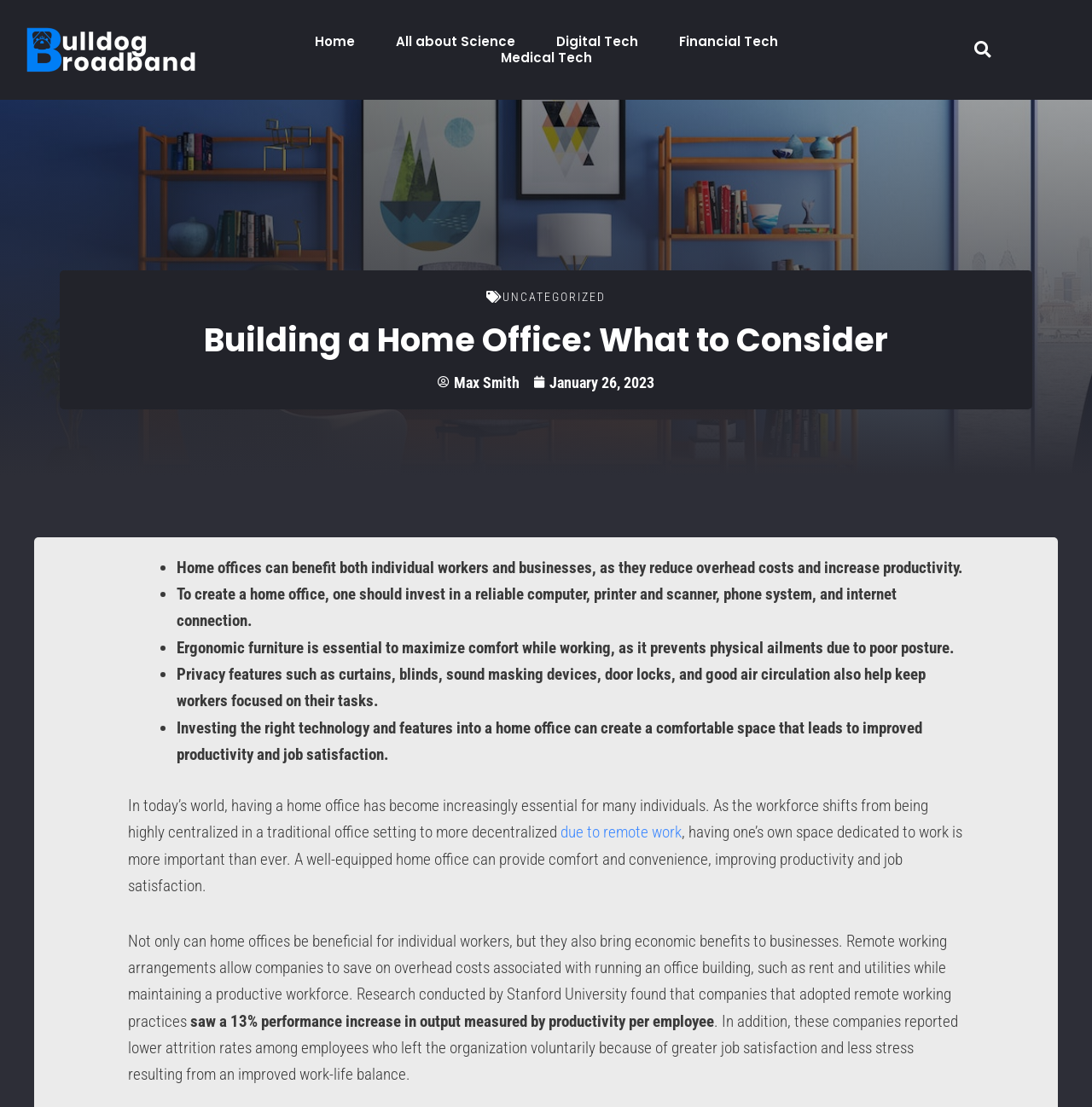Find the bounding box coordinates of the element to click in order to complete the given instruction: "Click on the 'Home' link."

[0.269, 0.03, 0.343, 0.045]